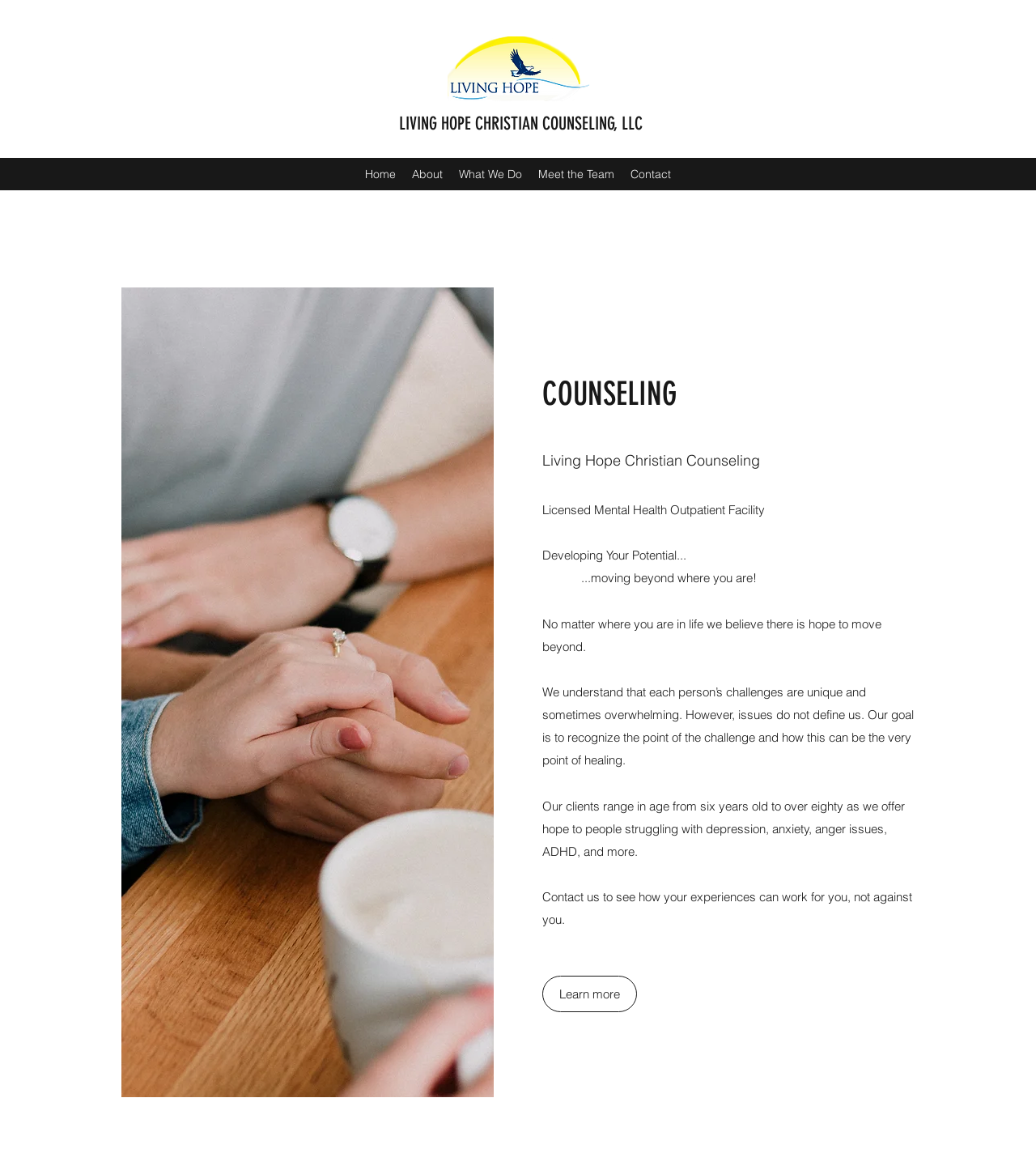Provide a short answer using a single word or phrase for the following question: 
What is the name of the counseling service?

Living Hope Christian Counseling